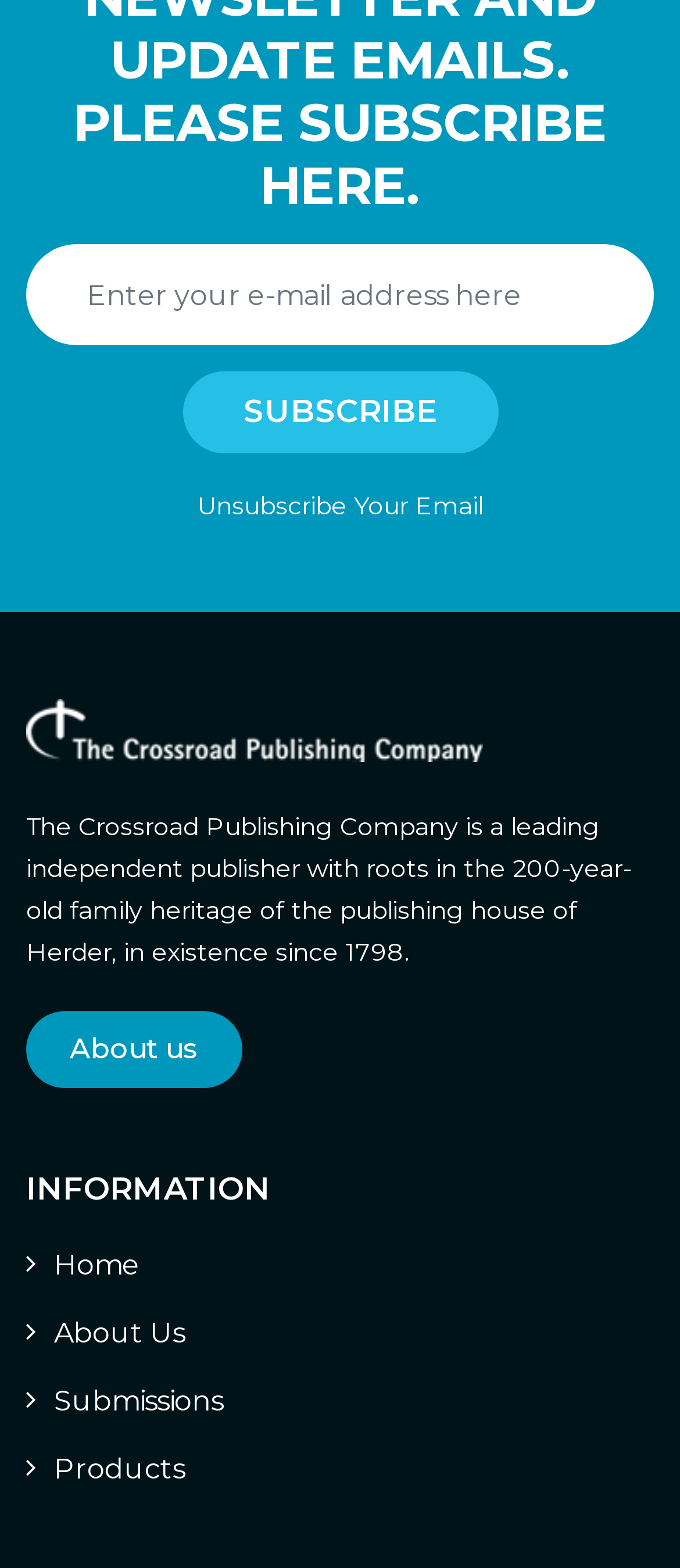Please predict the bounding box coordinates of the element's region where a click is necessary to complete the following instruction: "Unsubscribe your email". The coordinates should be represented by four float numbers between 0 and 1, i.e., [left, top, right, bottom].

[0.29, 0.313, 0.71, 0.333]